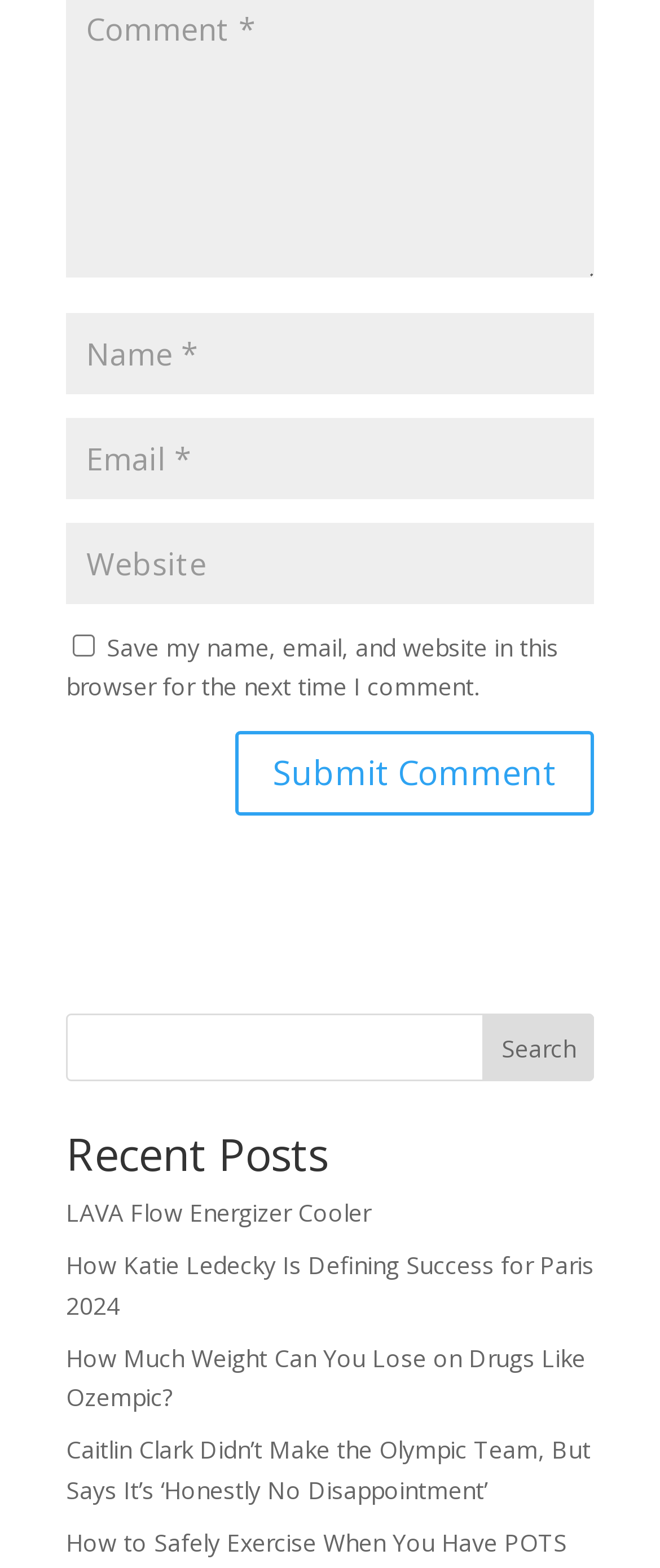What is the purpose of the checkbox?
Refer to the image and provide a detailed answer to the question.

The checkbox is located below the comment form and is labeled 'Save my name, email, and website in this browser for the next time I comment.' This suggests that its purpose is to save the user's comment information for future use.